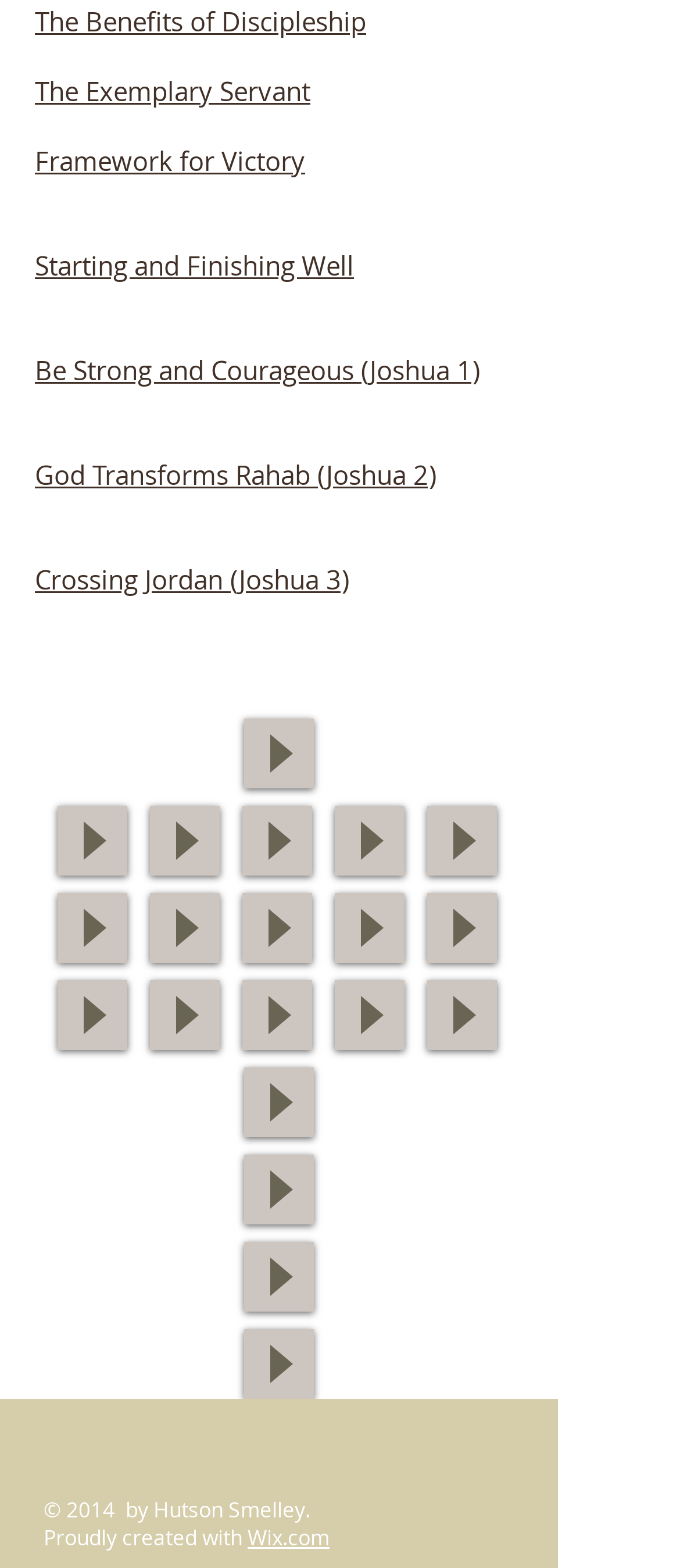Please identify the bounding box coordinates of the element's region that needs to be clicked to fulfill the following instruction: "Click the link 'The Benefits of Discipleship'". The bounding box coordinates should consist of four float numbers between 0 and 1, i.e., [left, top, right, bottom].

[0.051, 0.002, 0.538, 0.024]